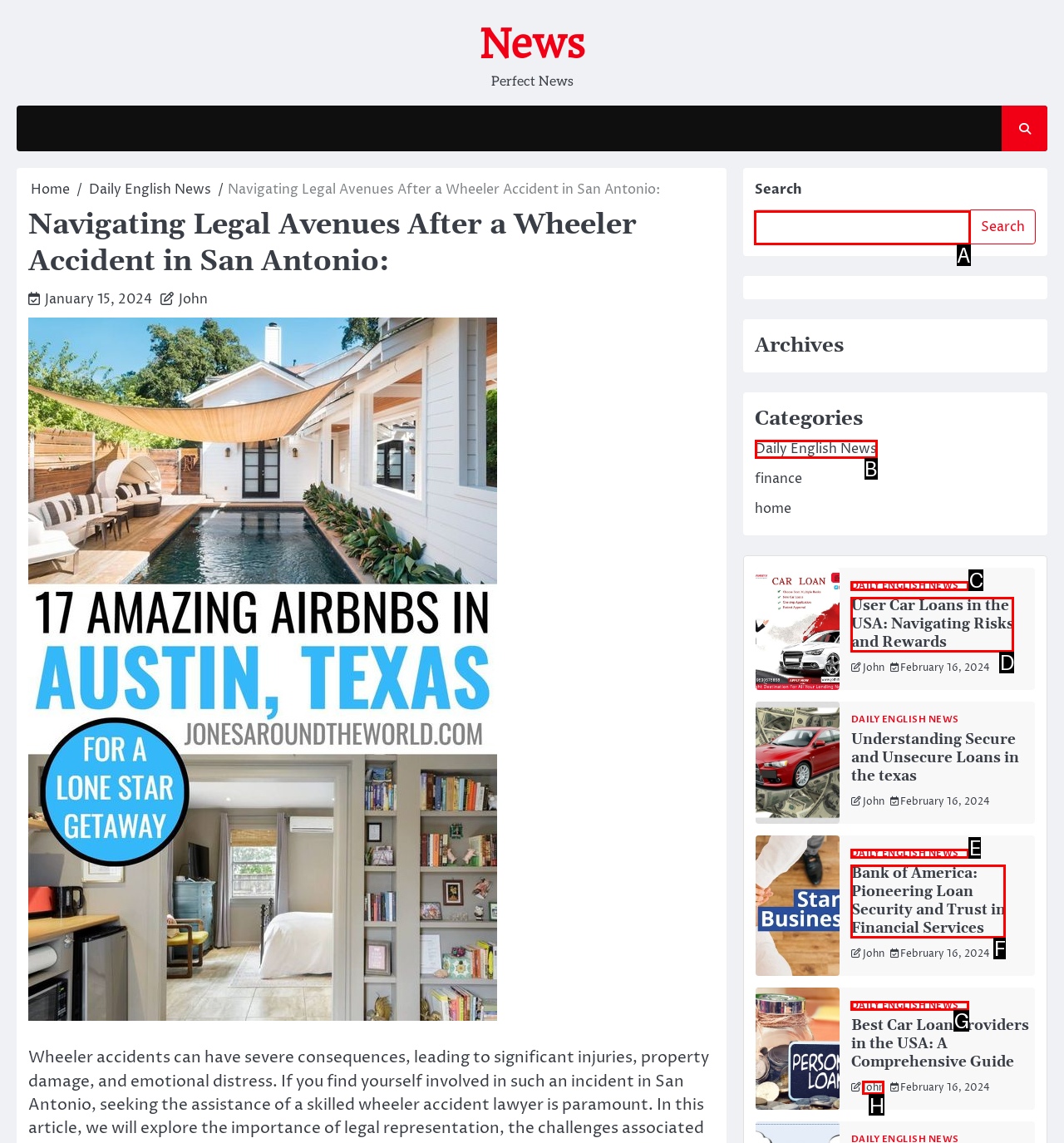Identify the correct lettered option to click in order to perform this task: Search for news. Respond with the letter.

A